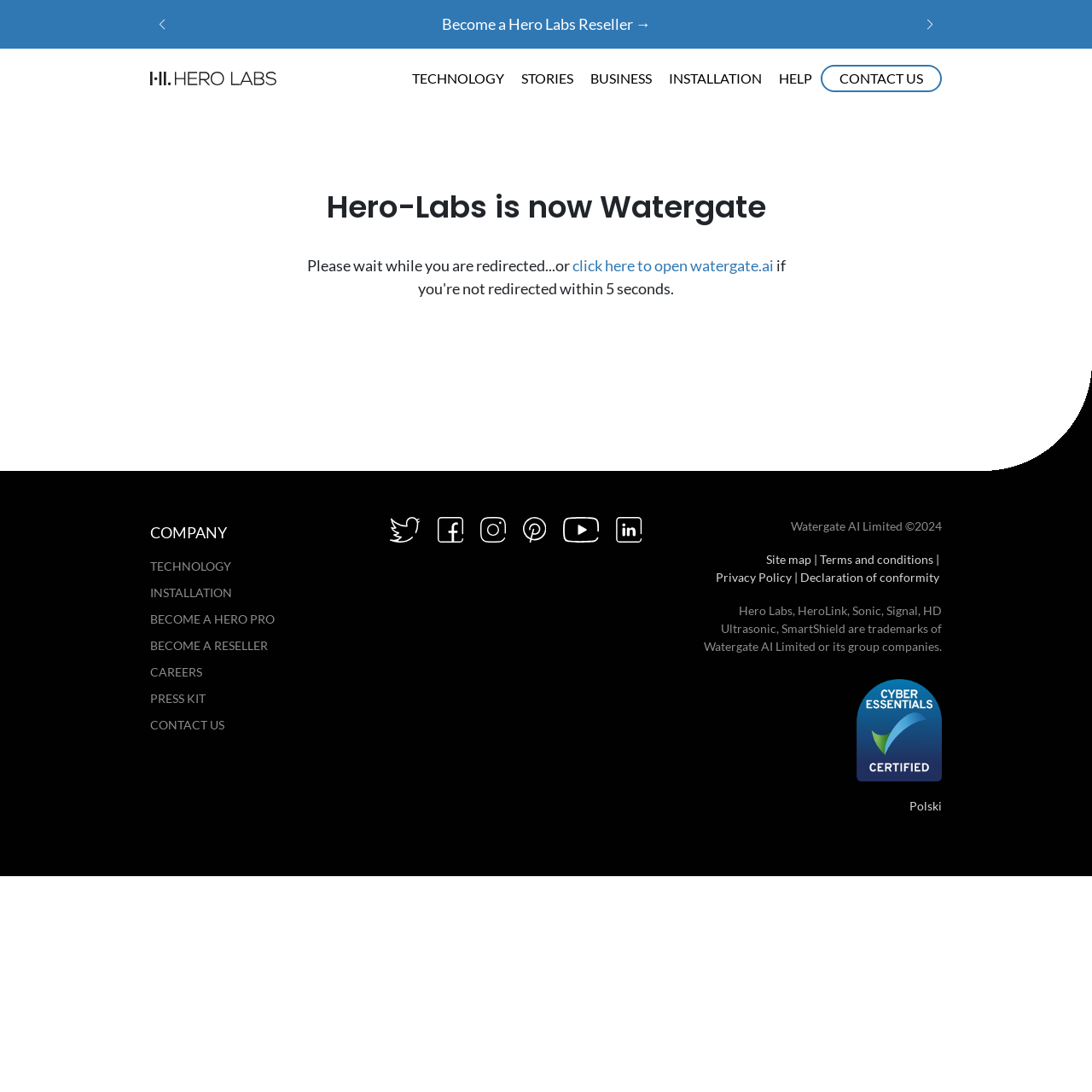Identify the bounding box coordinates of the section to be clicked to complete the task described by the following instruction: "visit Hero Labs homepage". The coordinates should be four float numbers between 0 and 1, formatted as [left, top, right, bottom].

[0.138, 0.066, 0.257, 0.078]